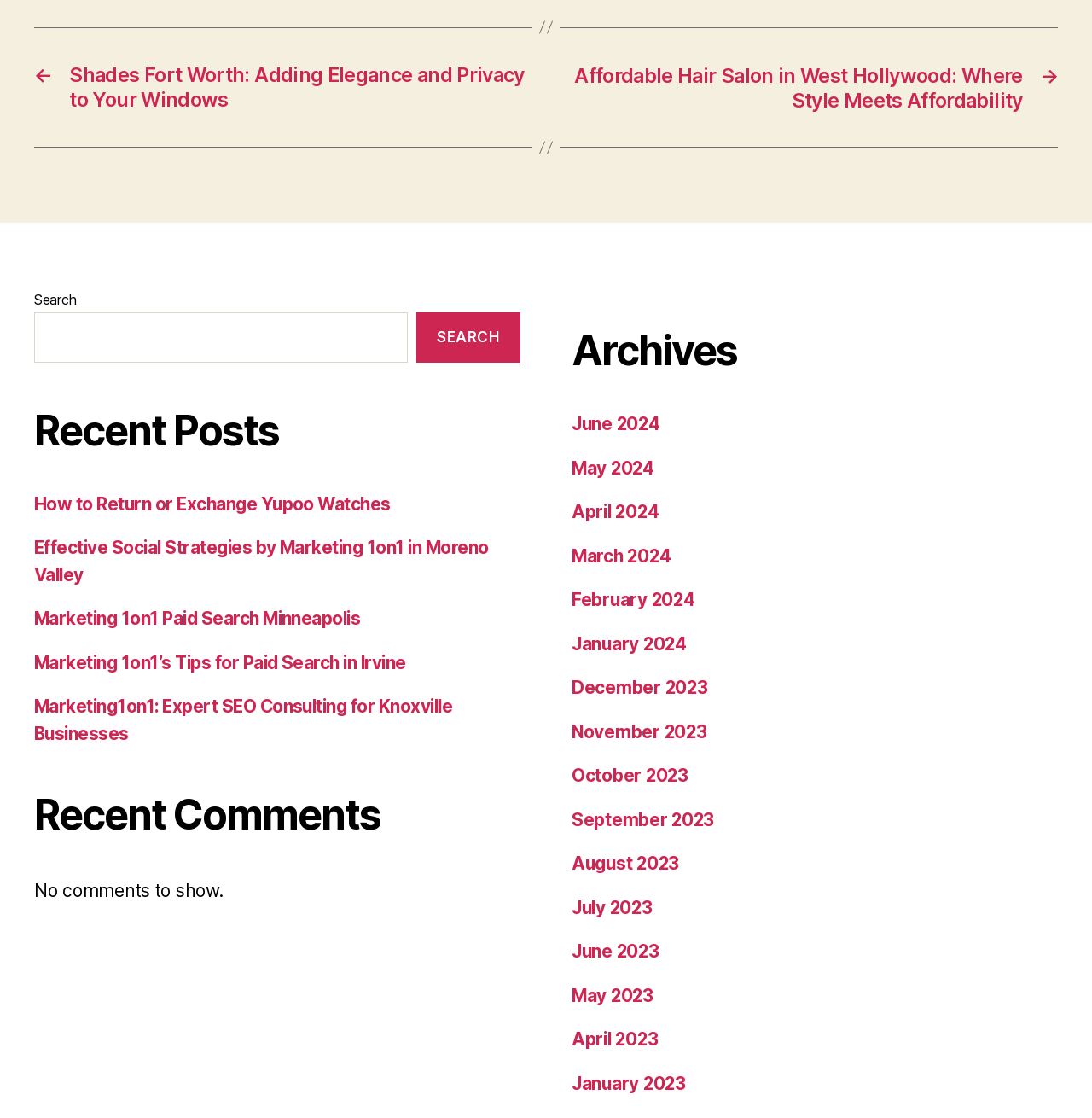How many navigation links are listed at the top?
Please respond to the question with as much detail as possible.

The webpage has a navigation section at the top which lists two links, 'Shades Fort Worth: Adding Elegance and Privacy to Your Windows' and 'Affordable Hair Salon in West Hollywood: Where Style Meets Affordability'.